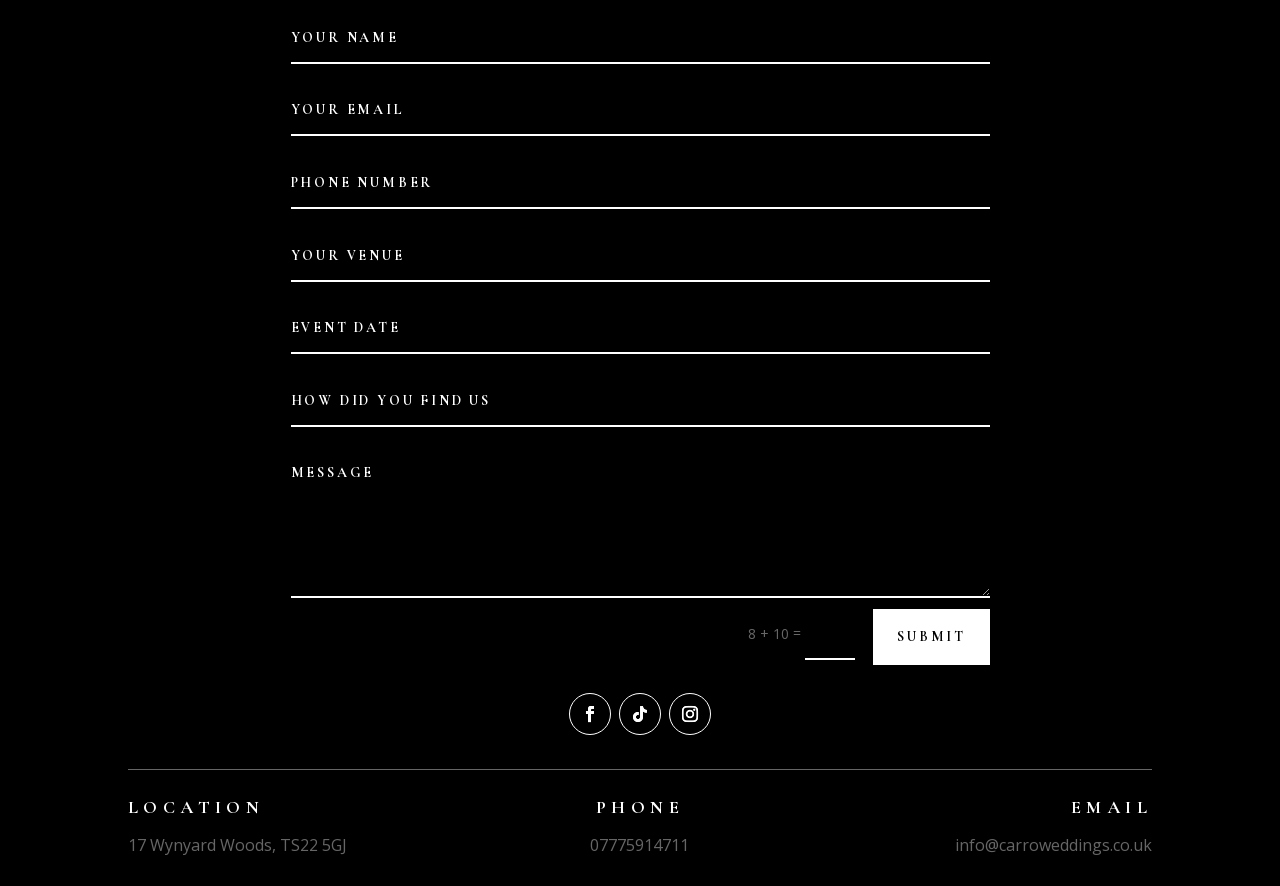Determine the bounding box coordinates of the clickable area required to perform the following instruction: "click the link with a house icon". The coordinates should be represented as four float numbers between 0 and 1: [left, top, right, bottom].

[0.445, 0.782, 0.477, 0.83]